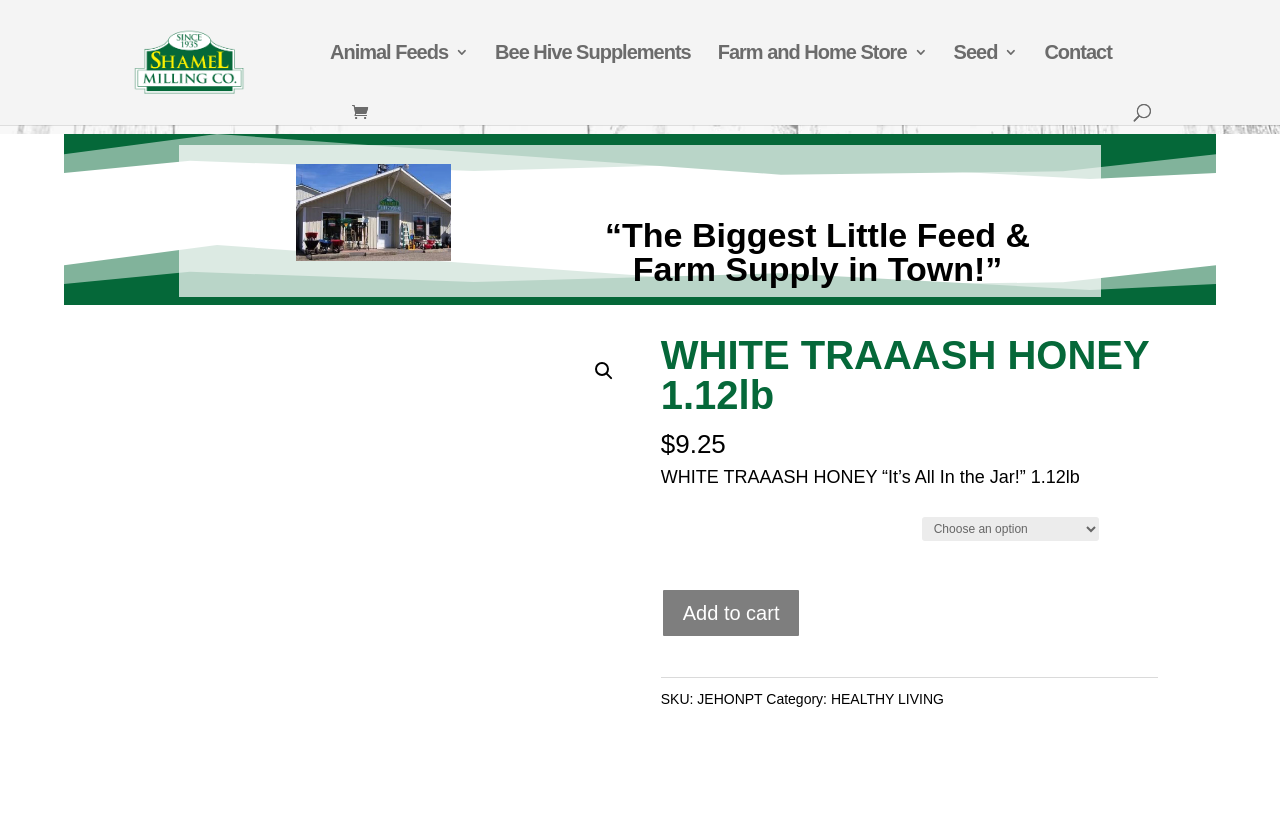What is the category of WHITE TRAAASH HONEY?
Refer to the image and give a detailed response to the question.

I found the category of WHITE TRAAASH HONEY by looking at the product description section, where I saw the StaticText element with the text 'Category:' followed by a link element with the text 'HEALTHY LIVING'.